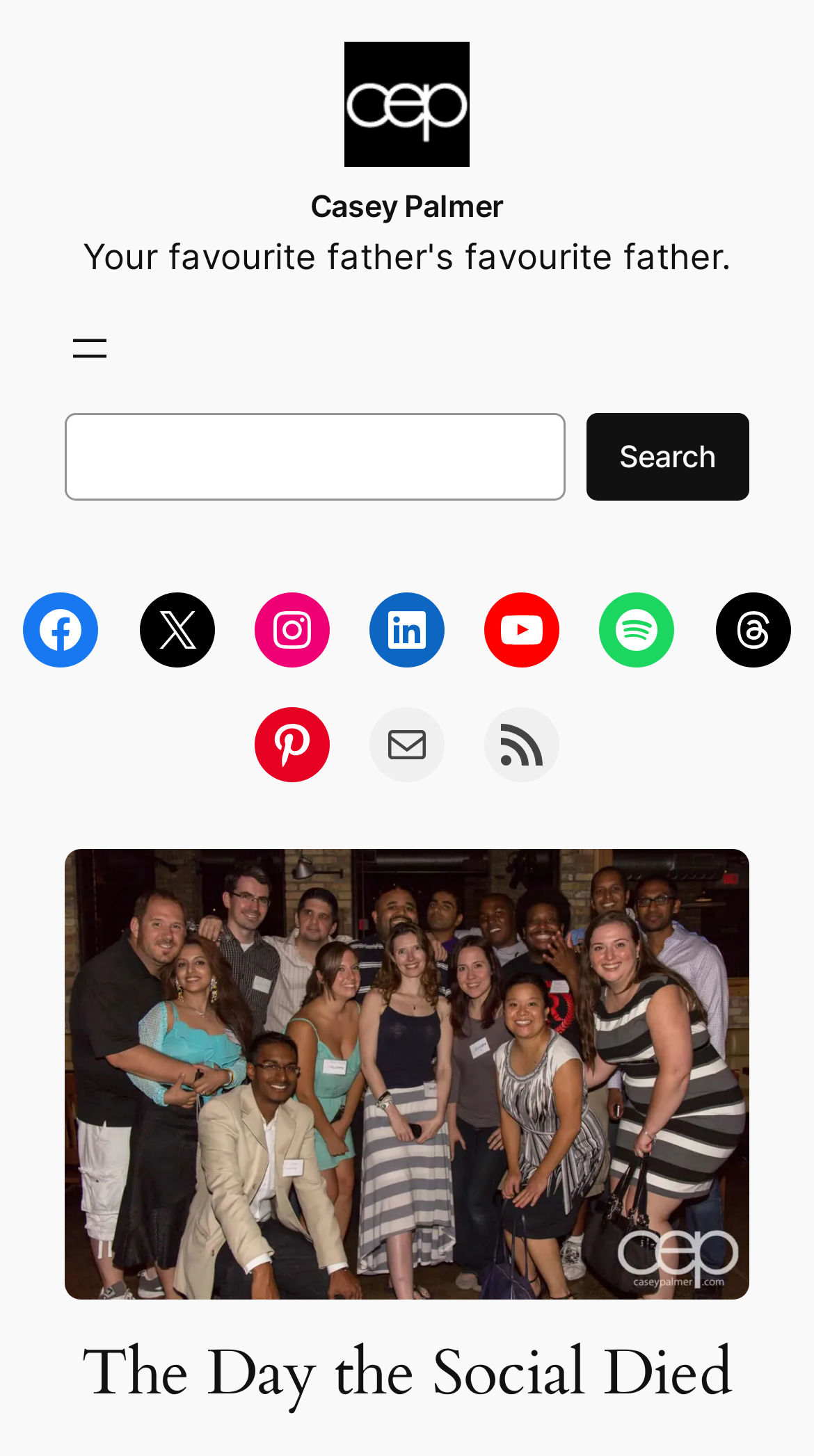Pinpoint the bounding box coordinates of the area that should be clicked to complete the following instruction: "Search". The coordinates must be given as four float numbers between 0 and 1, i.e., [left, top, right, bottom].

[0.72, 0.284, 0.92, 0.344]